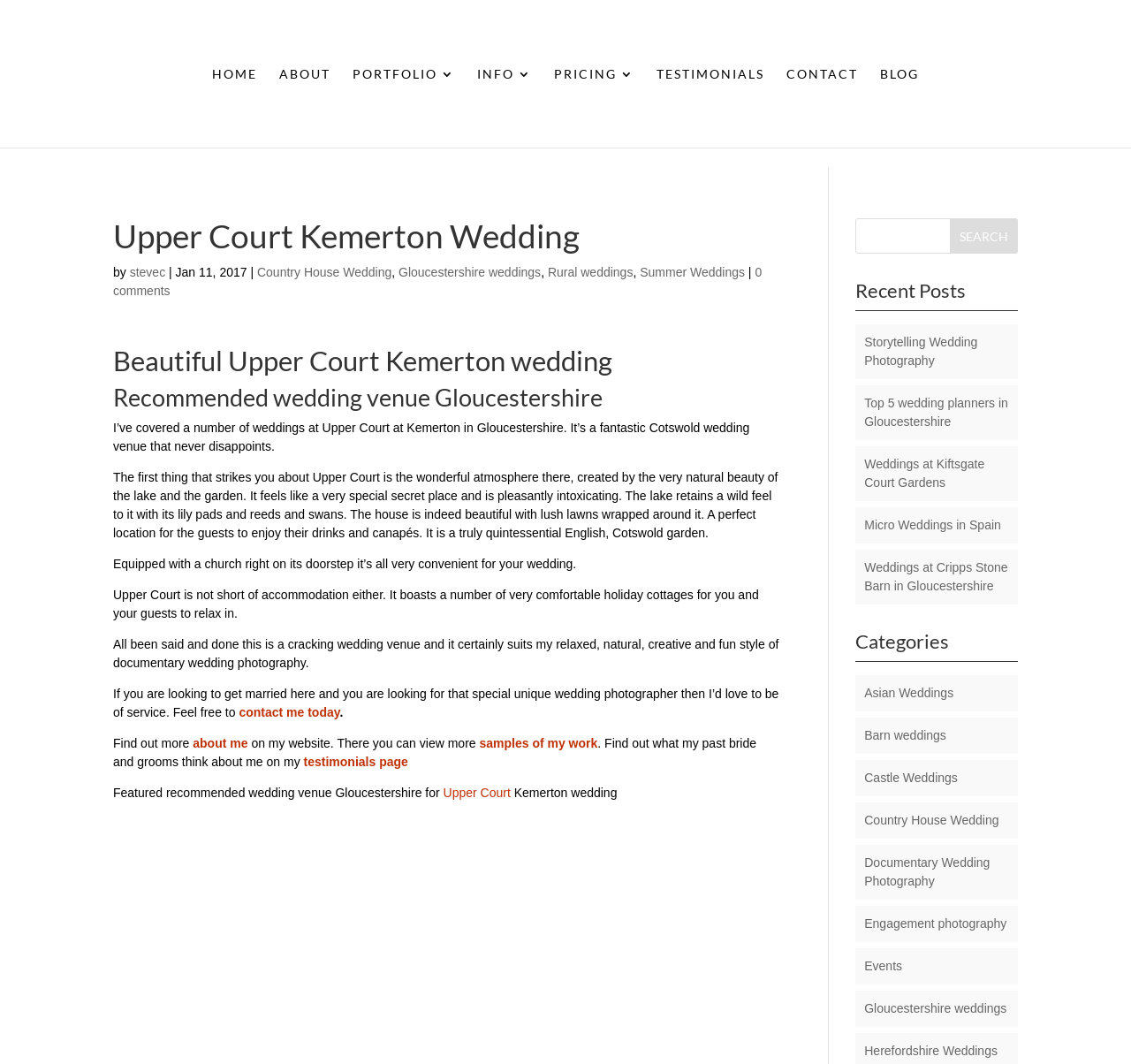Determine the bounding box coordinates for the clickable element to execute this instruction: "Read the 'Recent Posts'". Provide the coordinates as four float numbers between 0 and 1, i.e., [left, top, right, bottom].

[0.756, 0.263, 0.9, 0.293]